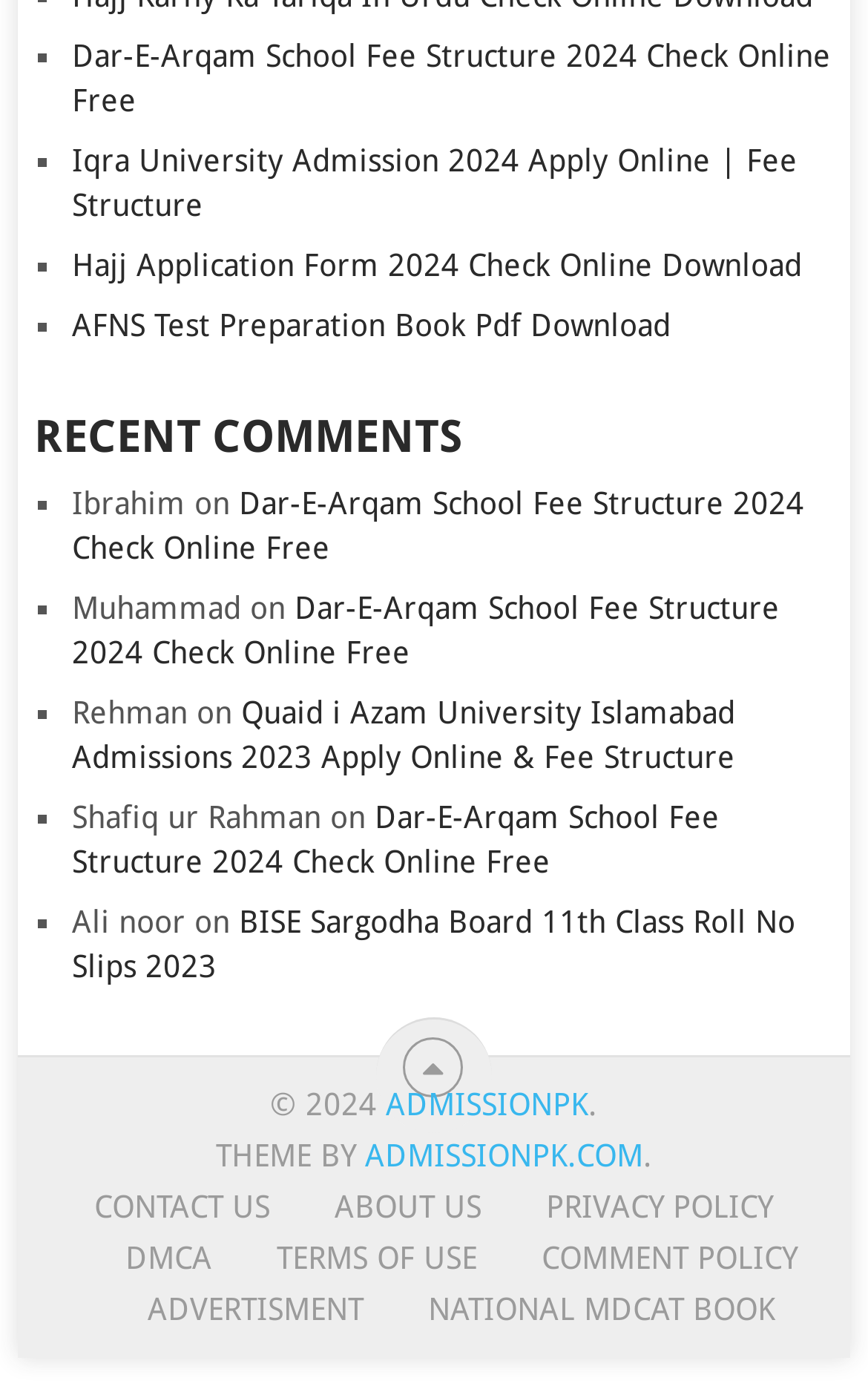Please determine the bounding box of the UI element that matches this description: Permanent link. The coordinates should be given as (top-left x, top-left y, bottom-right x, bottom-right y), with all values between 0 and 1.

None